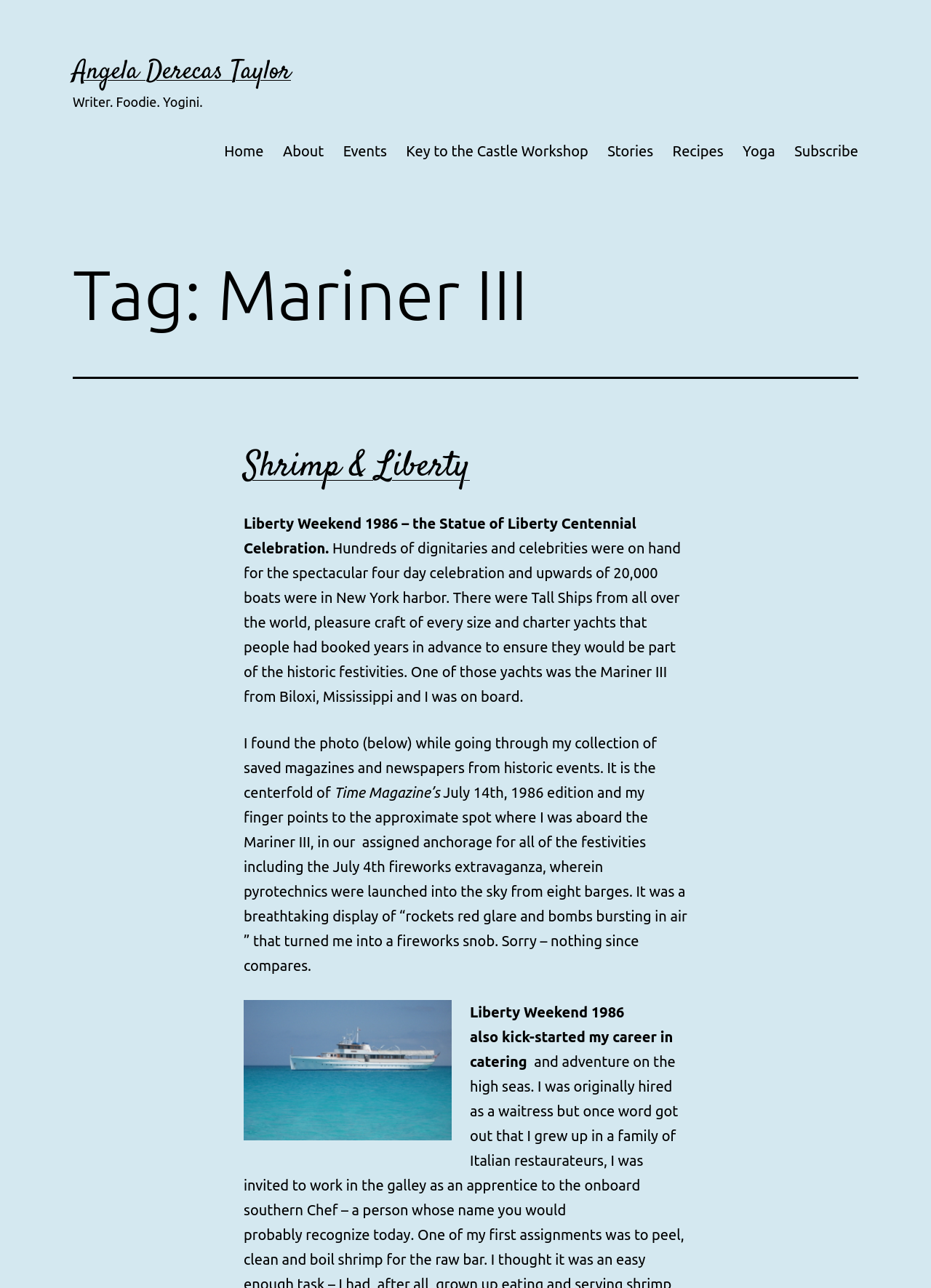Determine the bounding box coordinates for the UI element matching this description: "name="k" placeholder="Search..."".

None